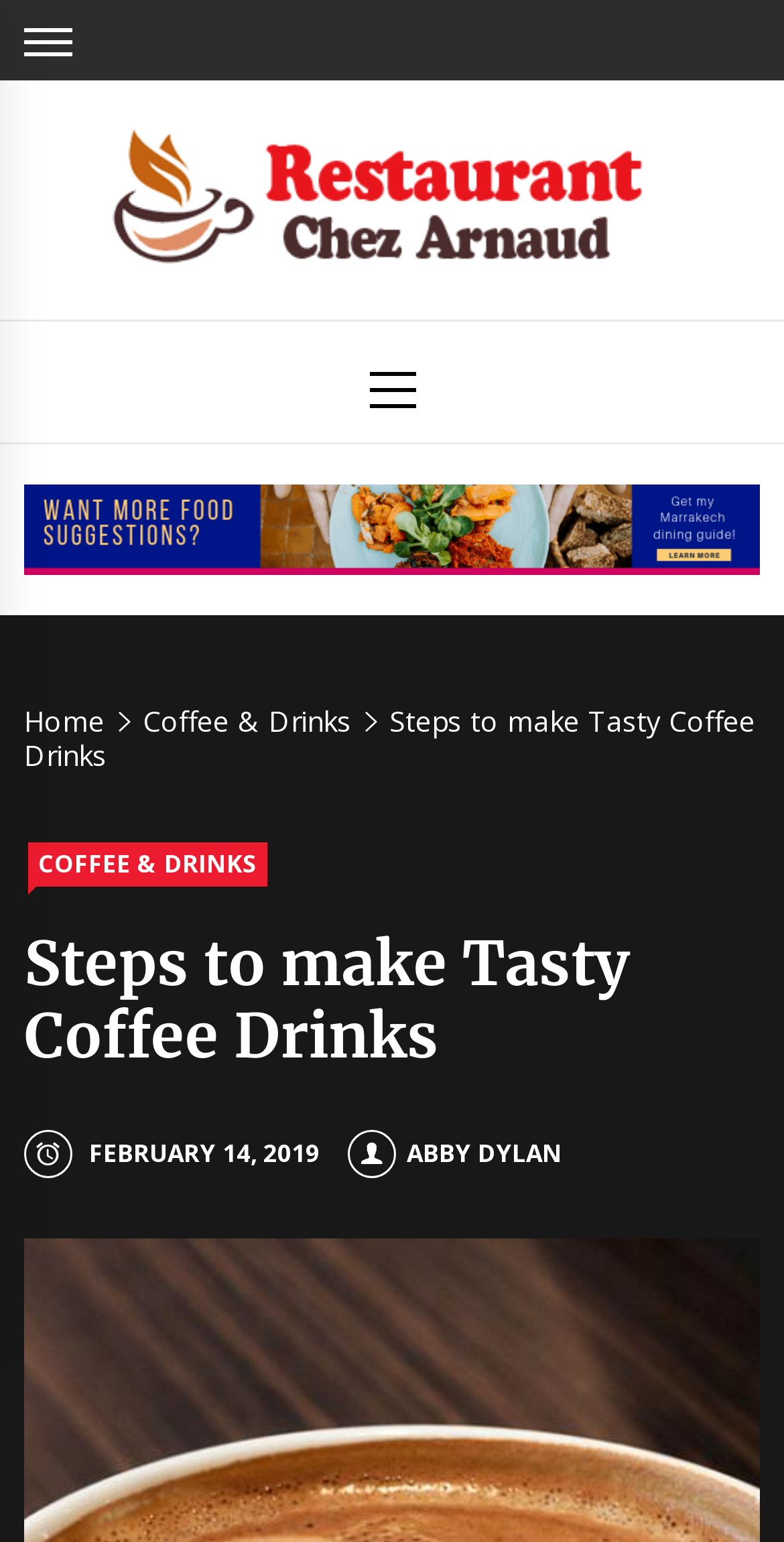What is the name of the restaurant?
Please use the image to provide an in-depth answer to the question.

I found the answer by looking at the link element with the text 'Restaurant Chez Arnaud – Healthy Recipes For Stress Relief' which is located at the top of the page.